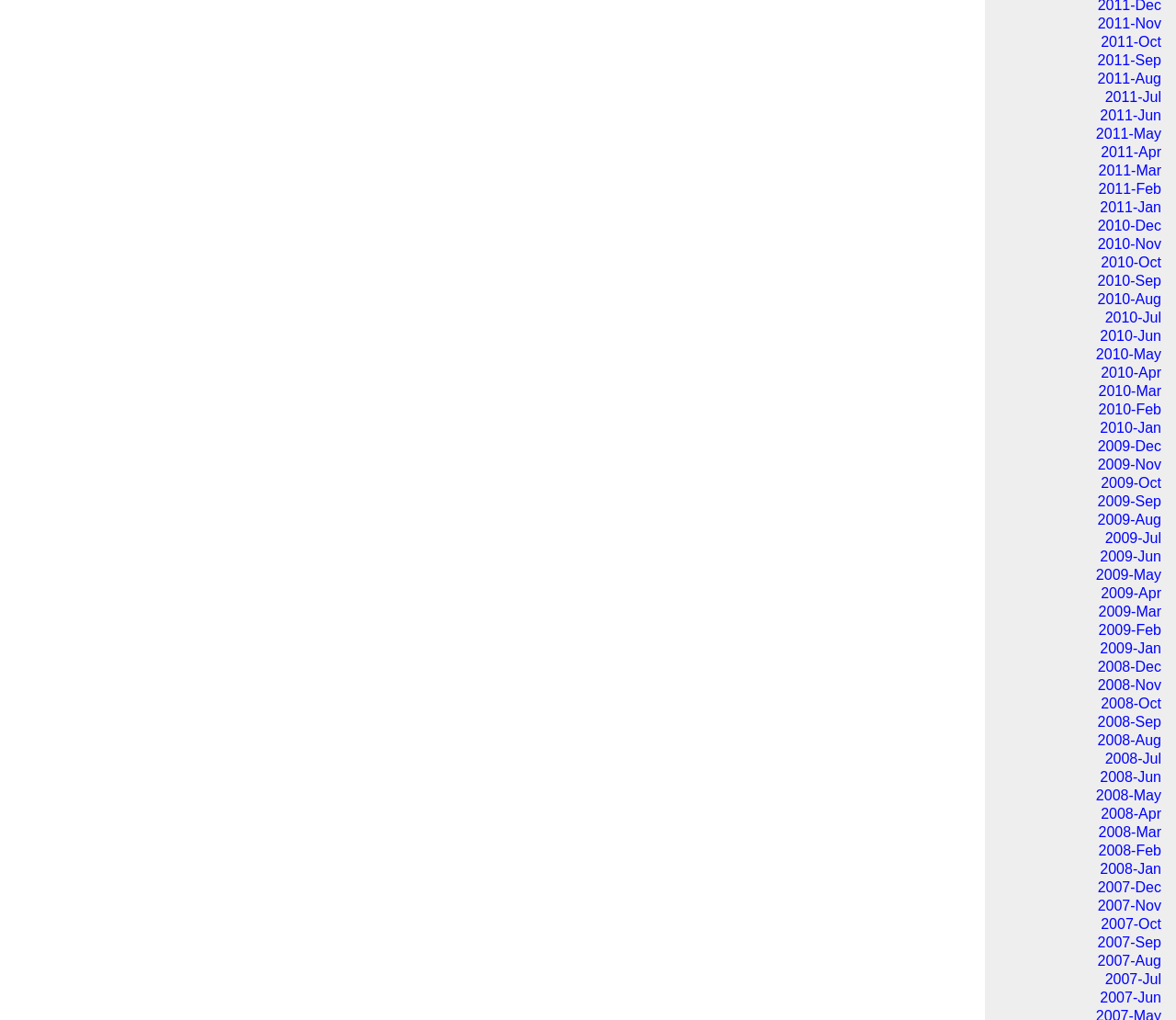Please identify the bounding box coordinates of the element I need to click to follow this instruction: "Browse archives for 2009-Jan".

[0.935, 0.628, 0.988, 0.643]